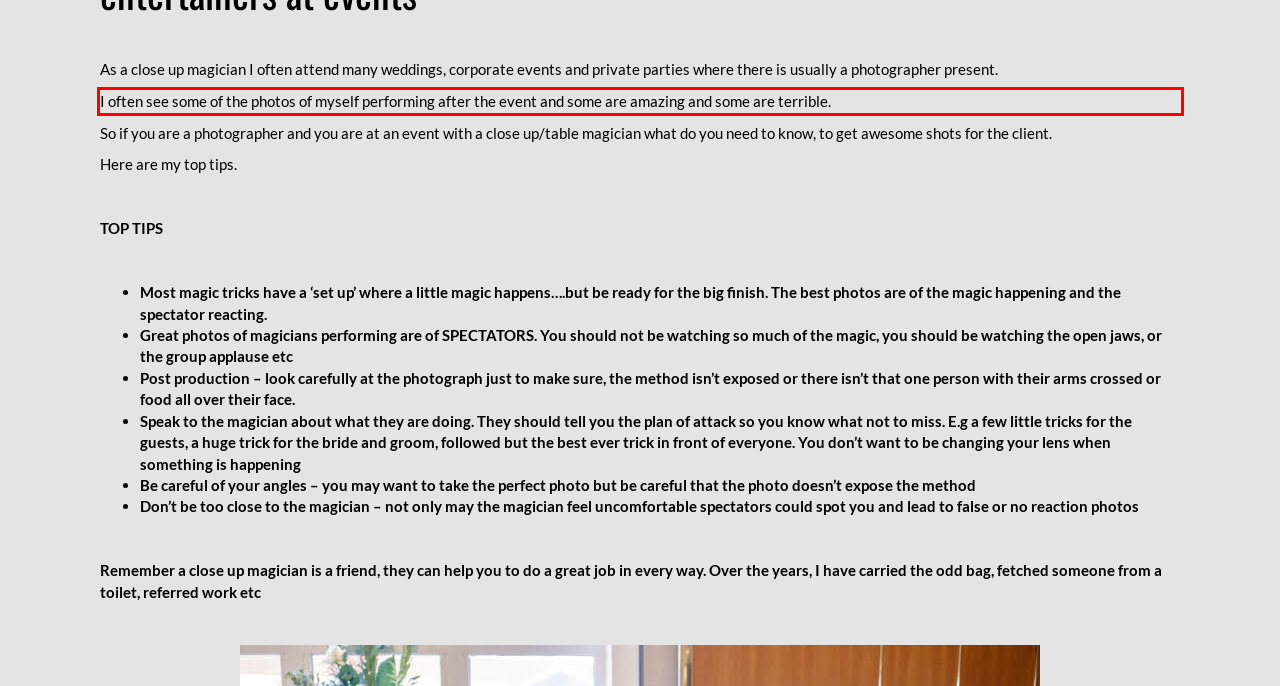Examine the webpage screenshot and use OCR to recognize and output the text within the red bounding box.

I often see some of the photos of myself performing after the event and some are amazing and some are terrible.